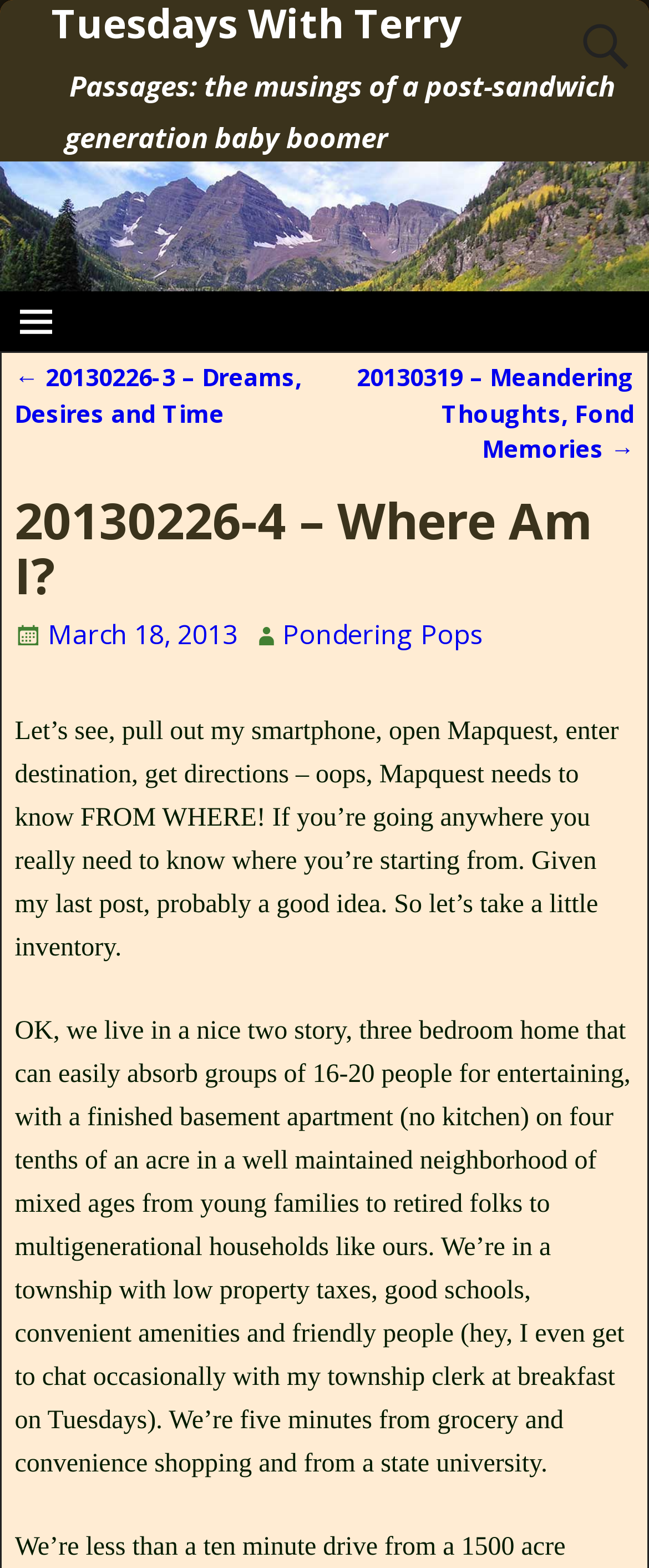Extract the main heading text from the webpage.

Tuesdays With Terry